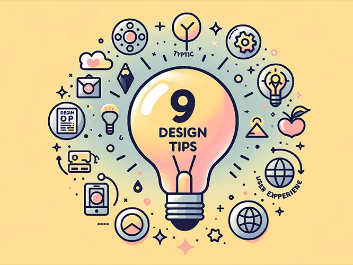What type of icons surround the light bulb?
Kindly give a detailed and elaborate answer to the question.

Upon closer inspection, I see that the light bulb is surrounded by an array of playful icons and graphics, including design tools like pencils, gears, and light sources. These icons collectively emphasize the theme of enhancing the user experience in web design.